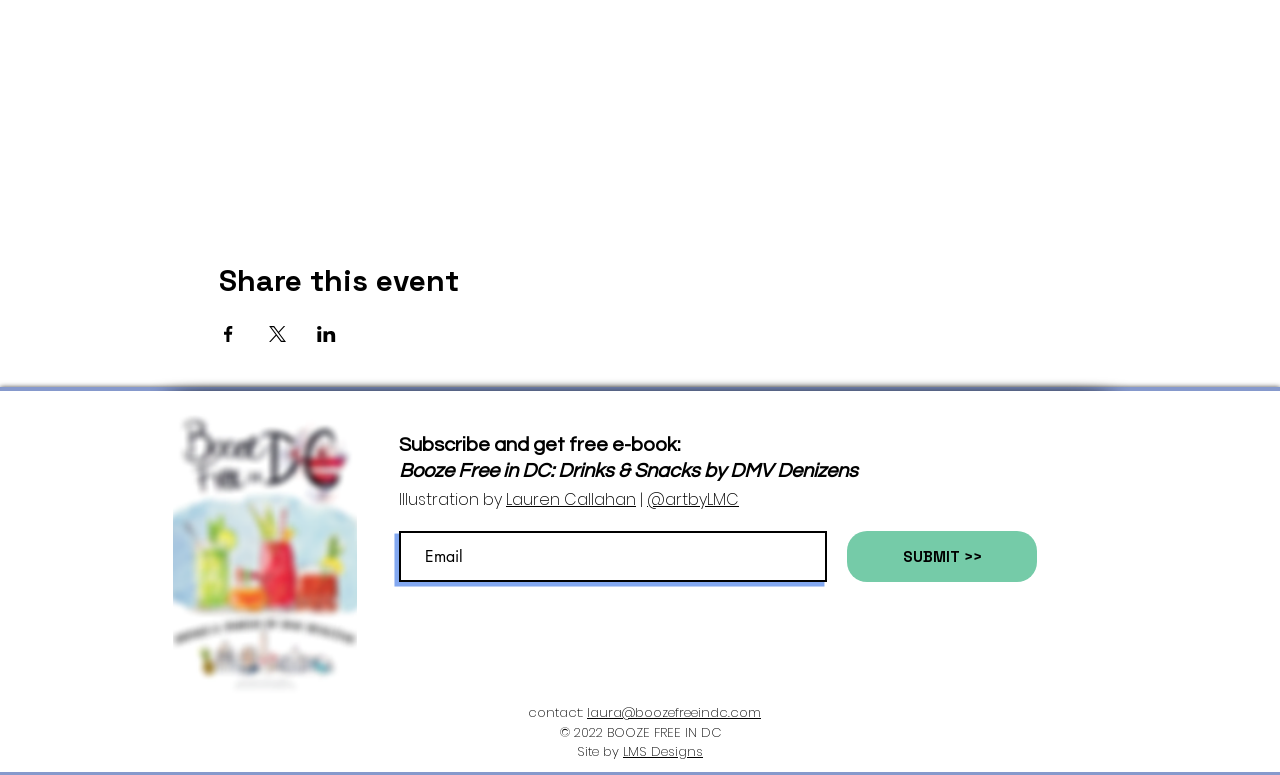What is the name of the e-book?
Ensure your answer is thorough and detailed.

I found the name of the e-book in the heading that mentions 'Subscribe and get free e-book: Booze Free in DC: Drinks & Snacks by DMV Denizens Illustration by Lauren Callahan'.